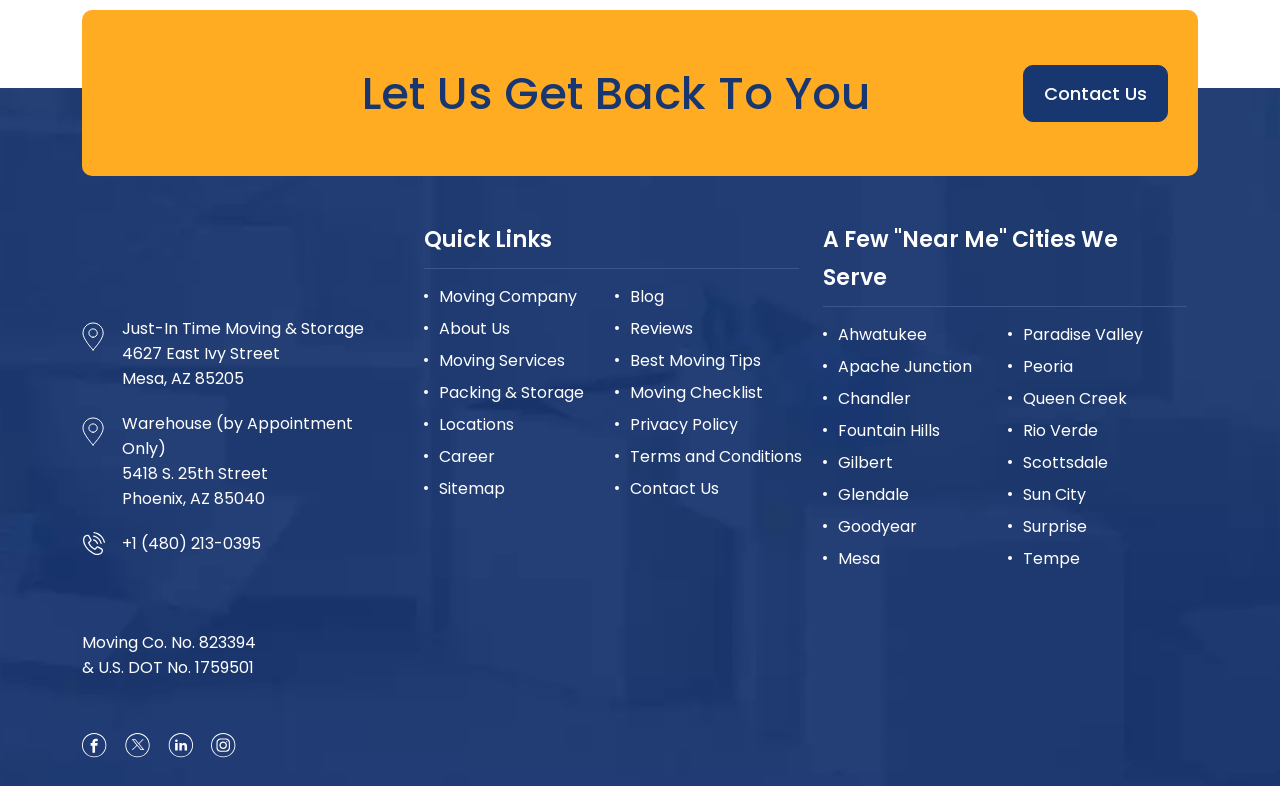Find the bounding box coordinates of the clickable area that will achieve the following instruction: "Learn more about the company".

[0.492, 0.363, 0.519, 0.392]